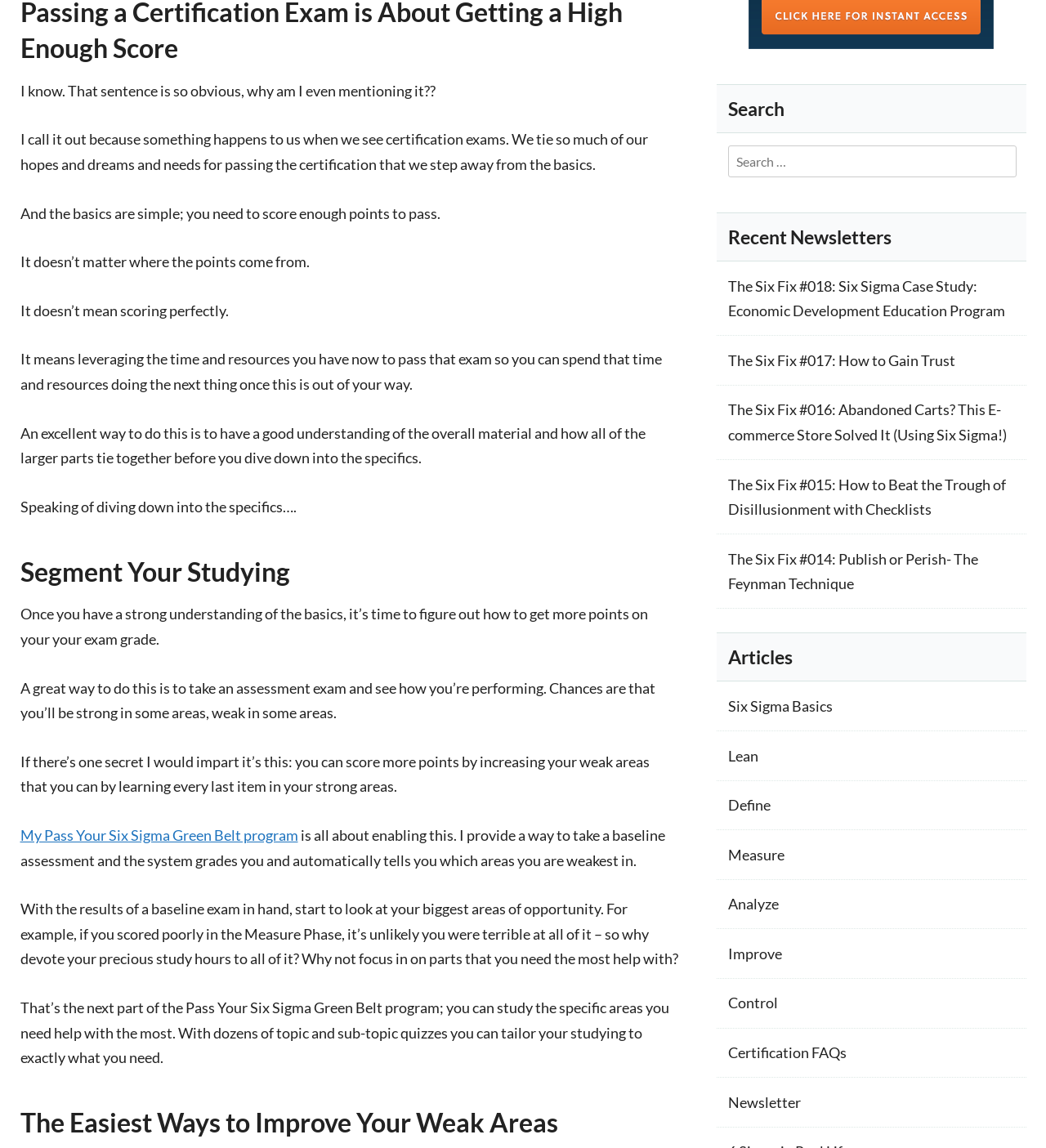Could you highlight the region that needs to be clicked to execute the instruction: "Explore the 'My Pass Your Six Sigma Green Belt program'"?

[0.019, 0.72, 0.285, 0.735]